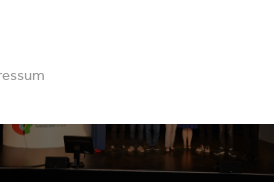Can you give a detailed response to the following question using the information from the image? What is the atmosphere of the event depicted in the image?

The caption suggests that the atmosphere of the event is celebratory, possibly following presentations or awards, where participants are encouraged to network and exchange ideas.